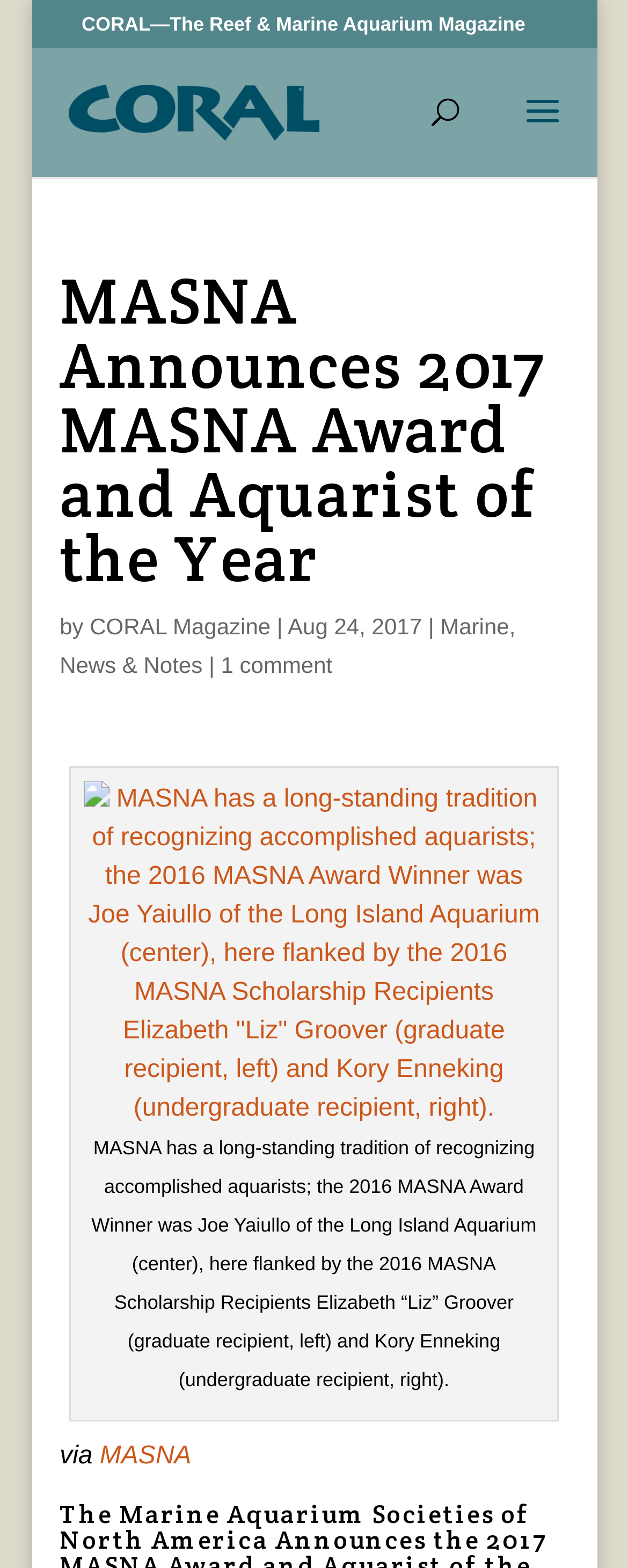Identify the webpage's primary heading and generate its text.

MASNA Announces 2017 MASNA Award and Aquarist of the Year